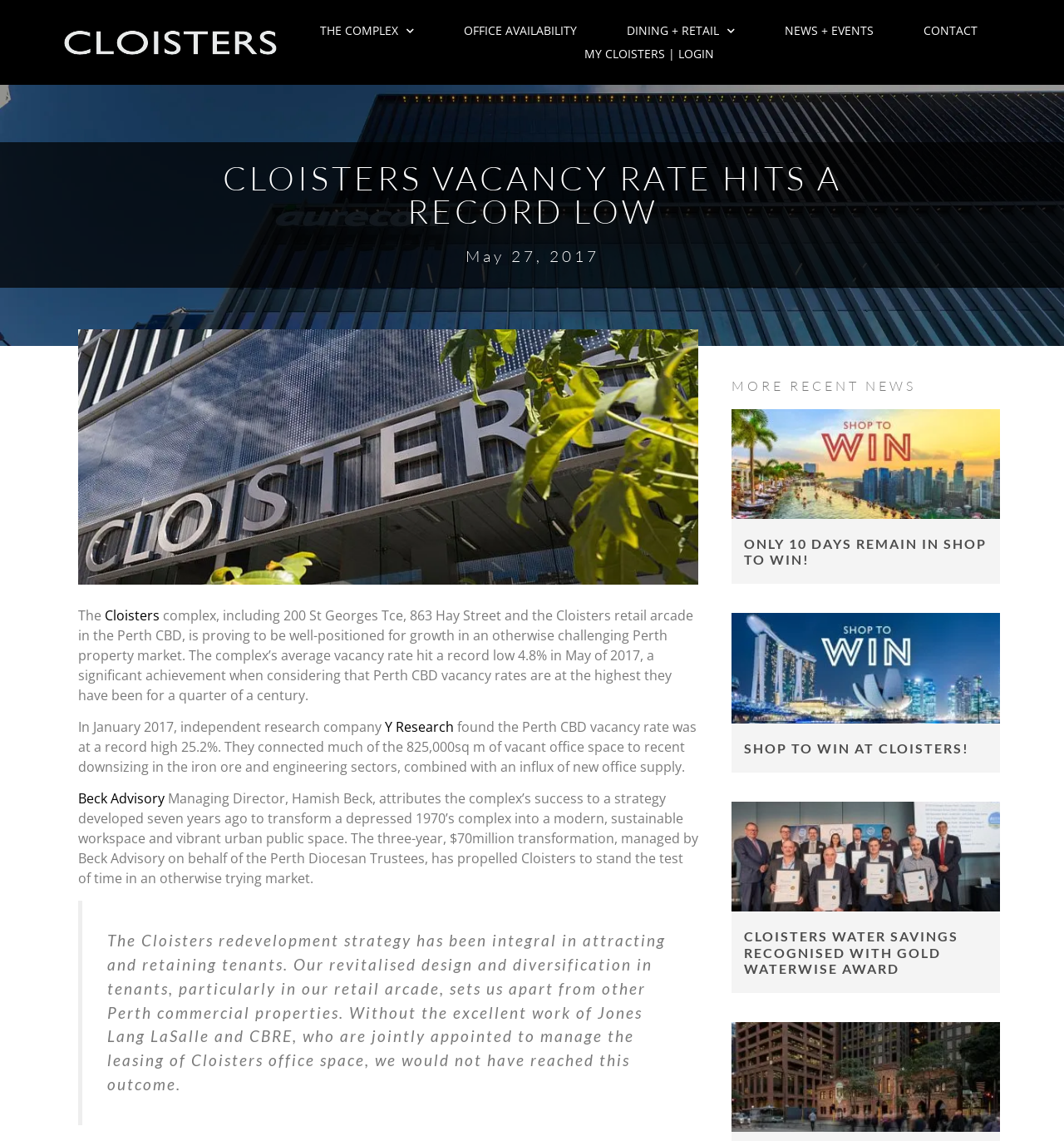Identify the bounding box coordinates of the section to be clicked to complete the task described by the following instruction: "Click on THE COMPLEX". The coordinates should be four float numbers between 0 and 1, formatted as [left, top, right, bottom].

[0.278, 0.017, 0.413, 0.037]